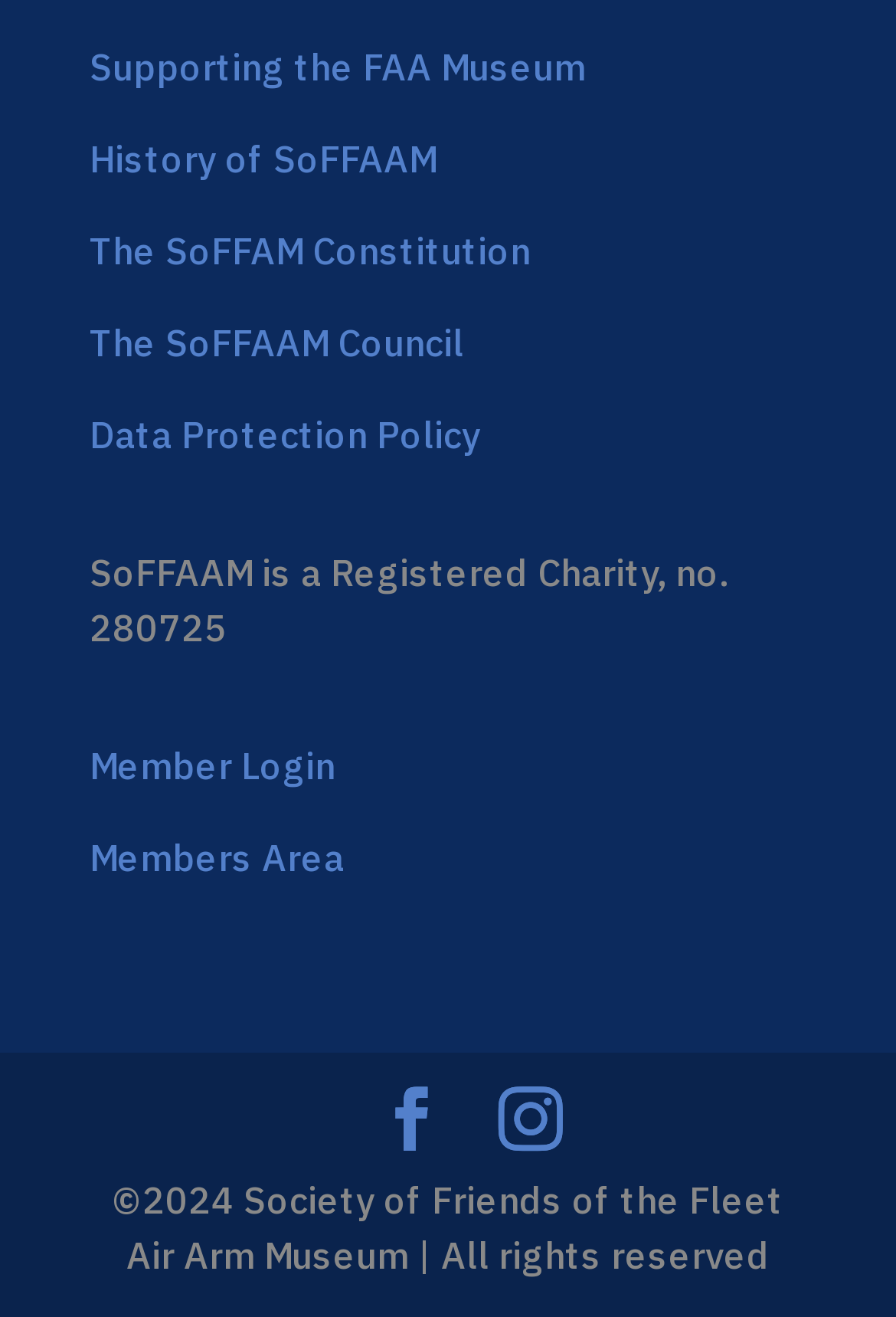Specify the bounding box coordinates of the element's area that should be clicked to execute the given instruction: "Learn about the History of SoFFAAM". The coordinates should be four float numbers between 0 and 1, i.e., [left, top, right, bottom].

[0.1, 0.103, 0.487, 0.138]